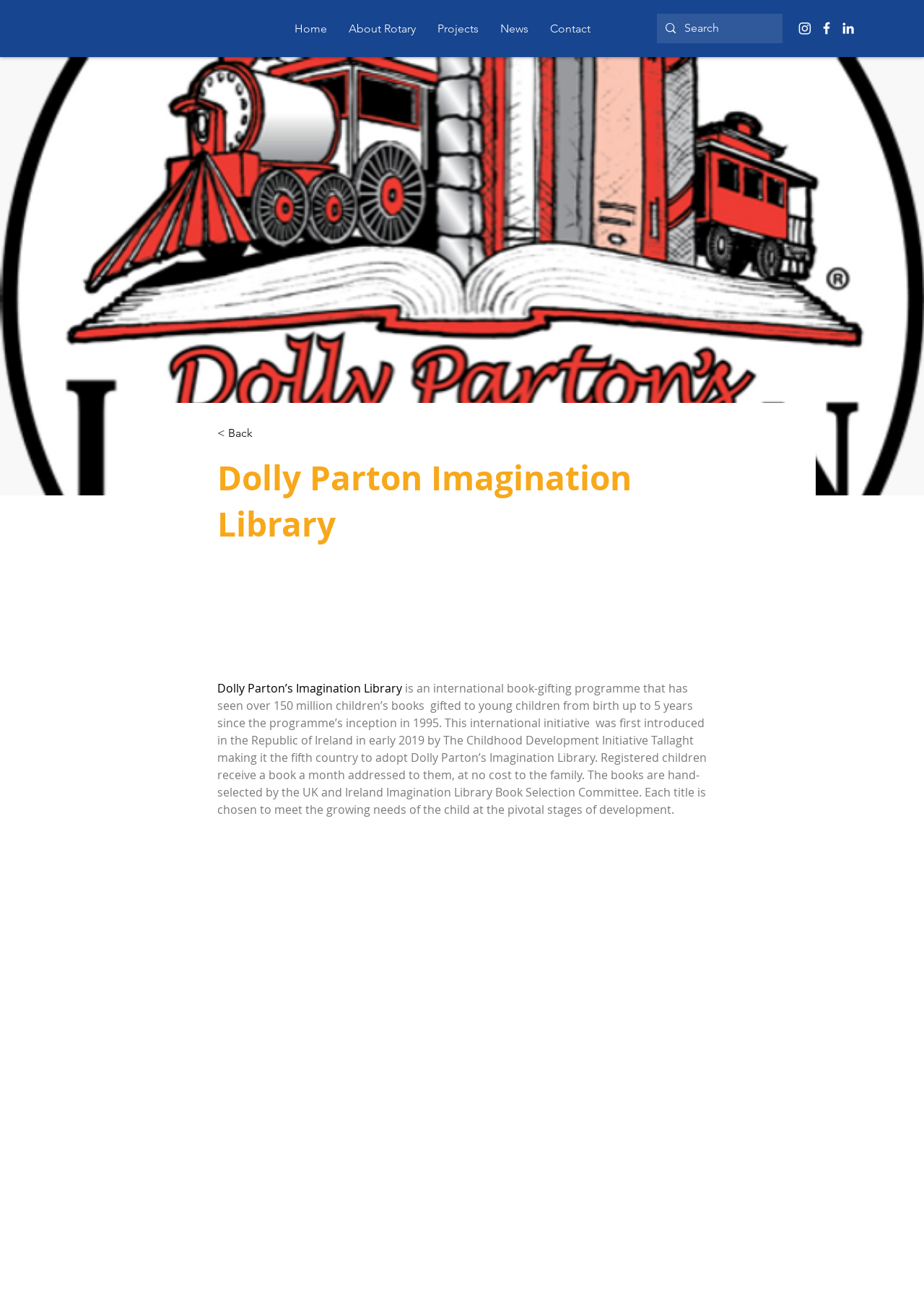Please identify the bounding box coordinates of the element I should click to complete this instruction: 'Learn about Dolly Parton’s Imagination Library'. The coordinates should be given as four float numbers between 0 and 1, like this: [left, top, right, bottom].

[0.235, 0.522, 0.435, 0.535]